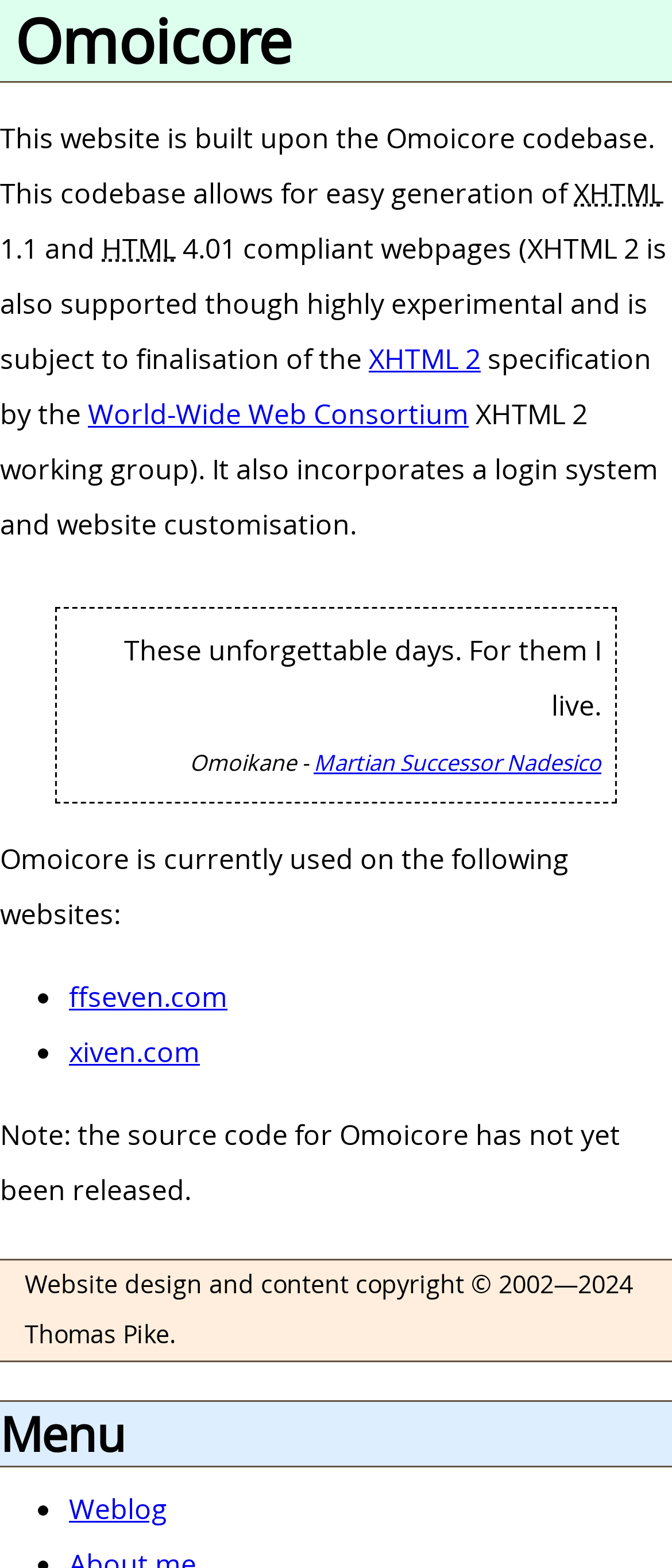What is the purpose of Omoicore?
Please provide a single word or phrase as your answer based on the image.

Easy generation of webpages